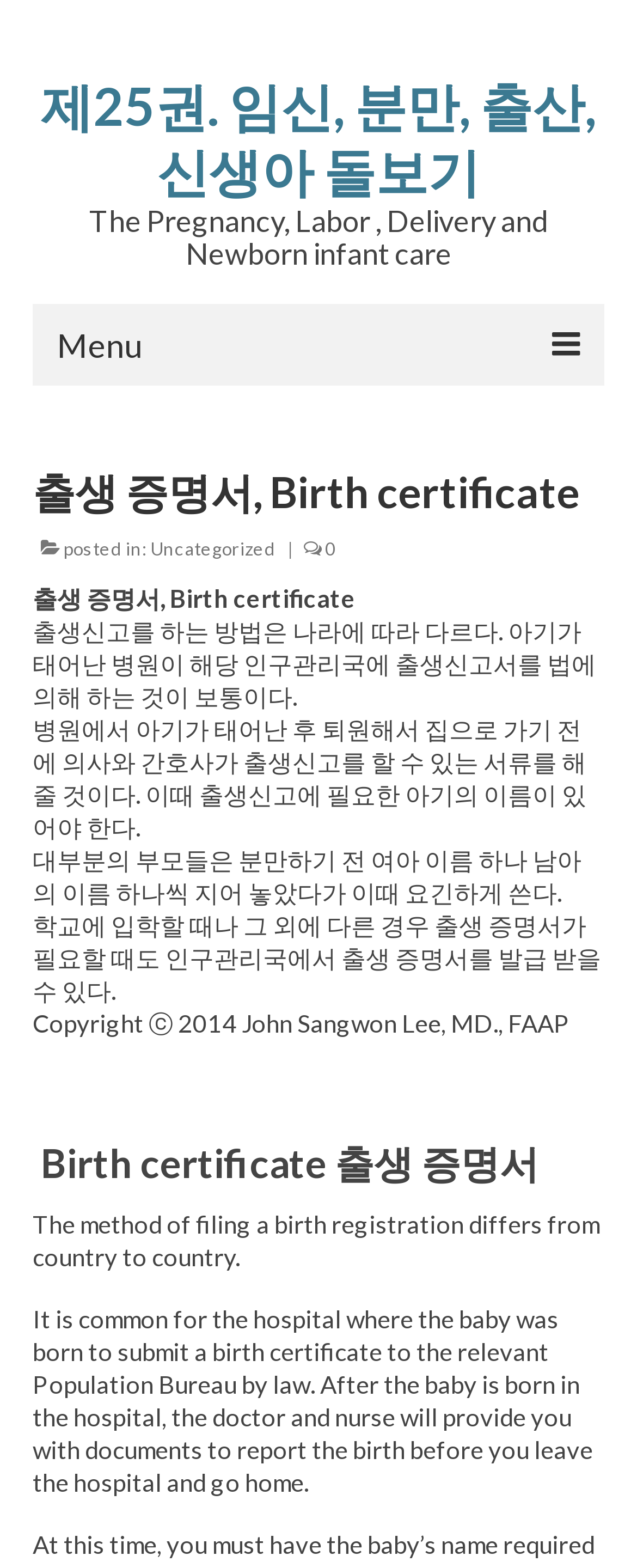Please provide a one-word or short phrase answer to the question:
Who is the author of this webpage?

John Sangwon Lee, MD., FAAP